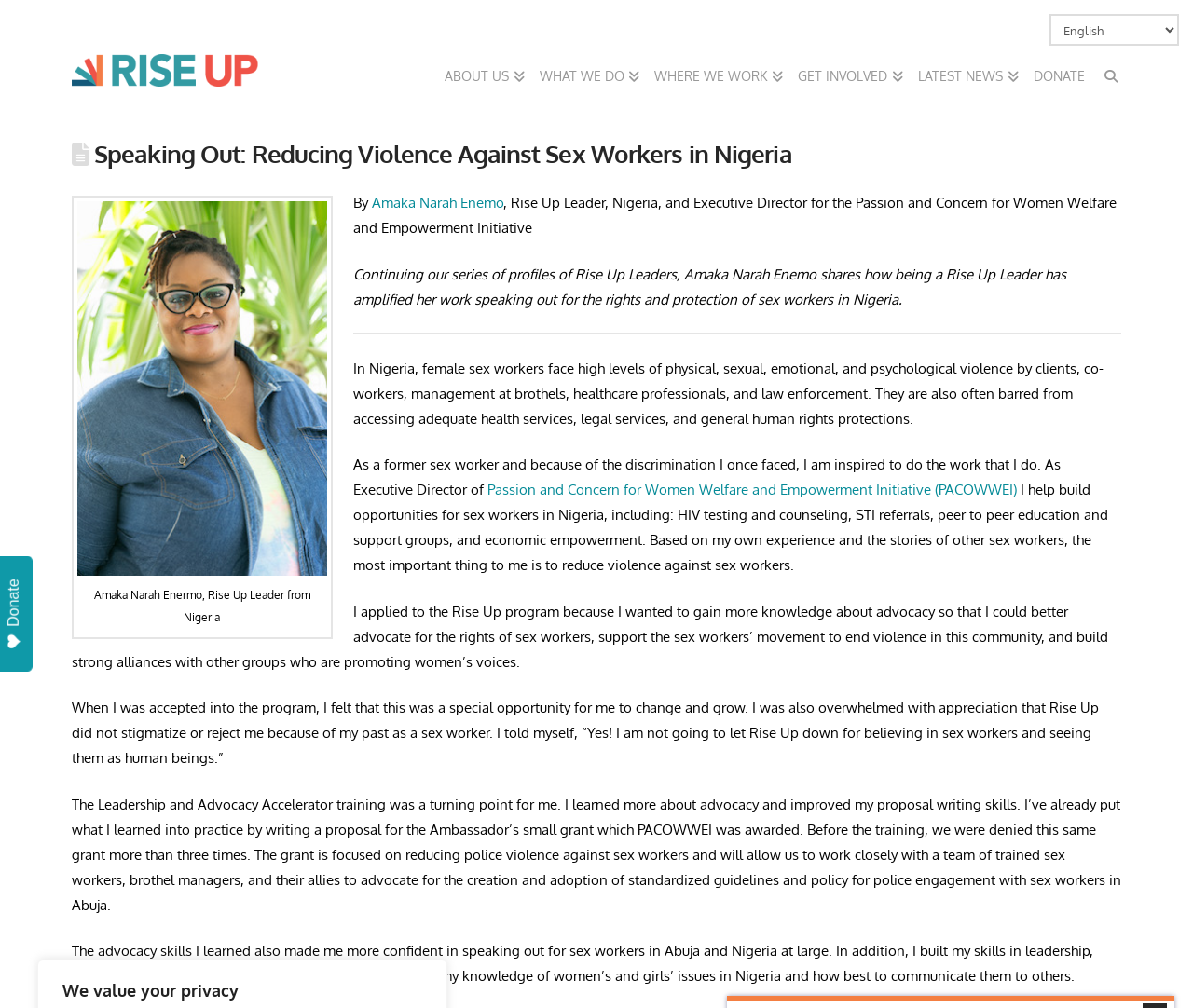What is the purpose of the Leadership and Advocacy Accelerator training?
Refer to the image and provide a one-word or short phrase answer.

To improve advocacy skills